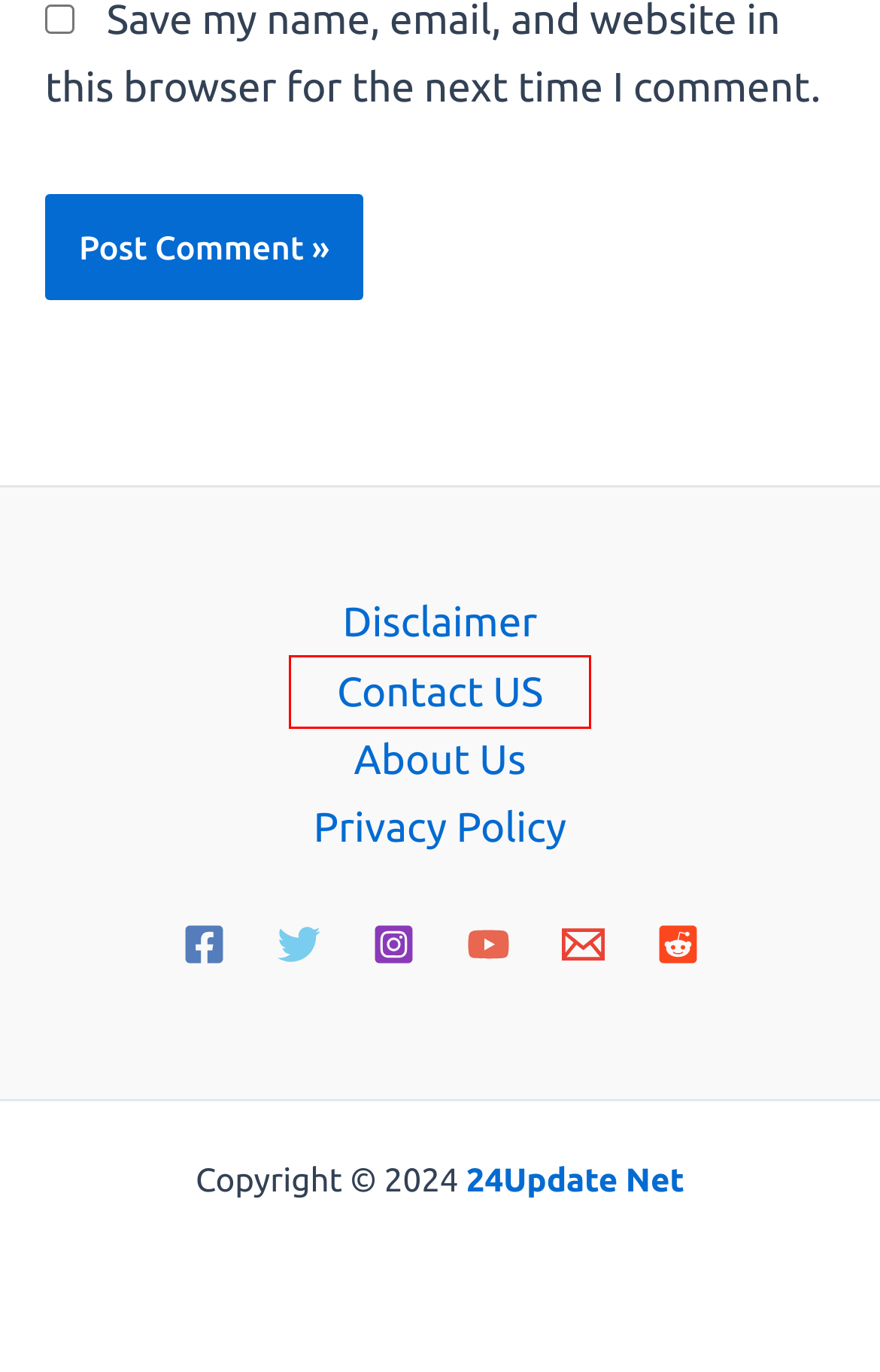After examining the screenshot of a webpage with a red bounding box, choose the most accurate webpage description that corresponds to the new page after clicking the element inside the red box. Here are the candidates:
A. Contact US - 24Update Net
B. Heath Freeman Net Worth, Bio, Family & Girlfriend - 24Update Net
C. Disclaimer - 24Update Net
D. Highest Paid News Anchors Australia - 24Update Net
E. Privacy Policy - 24Update Net
F. Joey DeFrancesco Net Worth - 24Update Net
G. Anil Ambani Income Per Second -Earning Highlights - 24Update Net
H. Alyssa Scott Age, Bio, Family, Net Worth, Baby & Other - 24Update Net

A